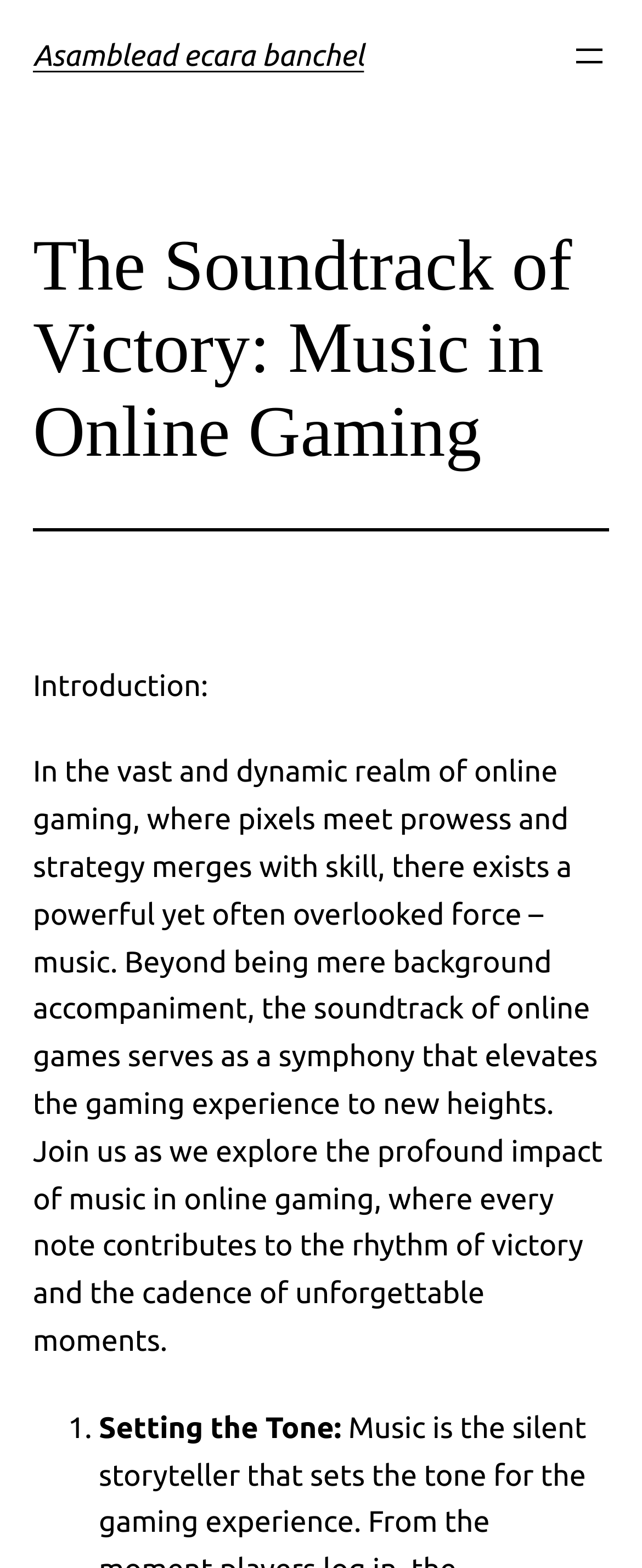Analyze the image and give a detailed response to the question:
What is the tone of the introduction?

The introduction provides a detailed explanation of the role of music in online gaming, using phrases such as 'powerful yet often overlooked force' and 'symphony that elevates the gaming experience', suggesting an informative tone.